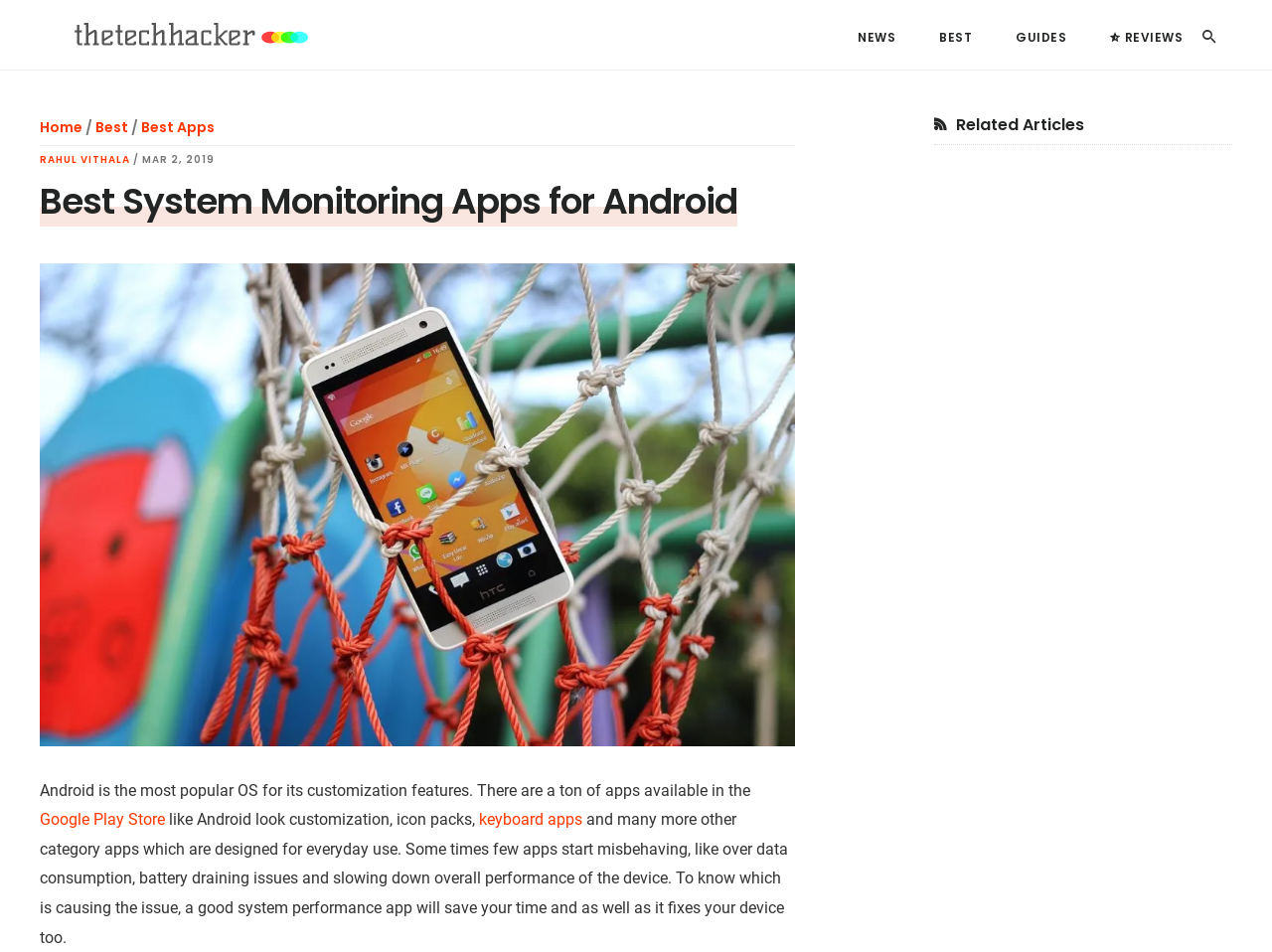Please locate the bounding box coordinates of the element that should be clicked to achieve the given instruction: "Check the related articles".

[0.734, 0.121, 0.969, 0.152]